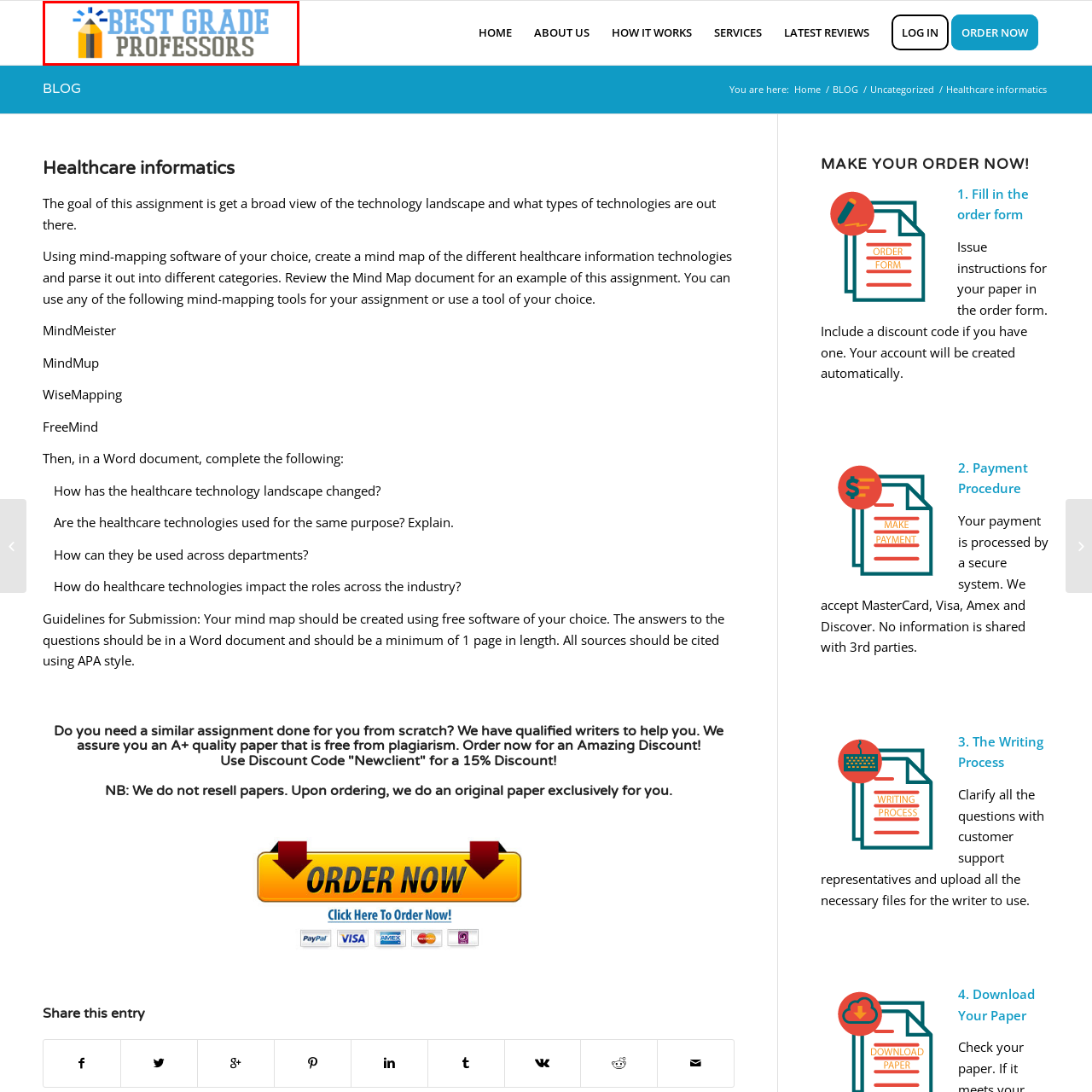What does the stylized pencil symbolize?
Study the image framed by the red bounding box and answer the question in detail, relying on the visual clues provided.

The caption explains that the stylized pencil in the logo symbolizes education and writing, which are essential aspects of academic assistance.